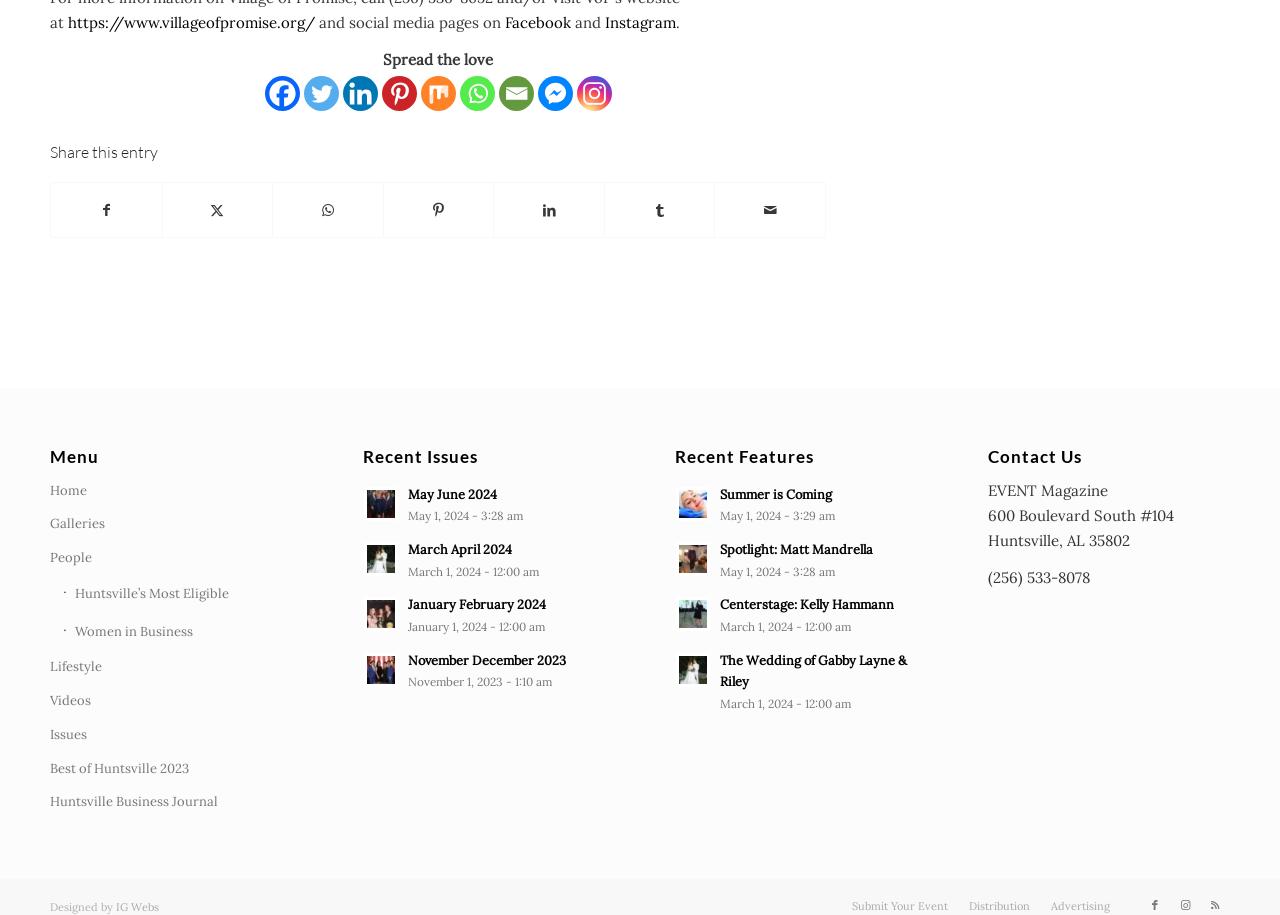Please determine the bounding box of the UI element that matches this description: aria-label="Whatsapp" title="Whatsapp". The coordinates should be given as (top-left x, top-left y, bottom-right x, bottom-right y), with all values between 0 and 1.

[0.359, 0.083, 0.386, 0.121]